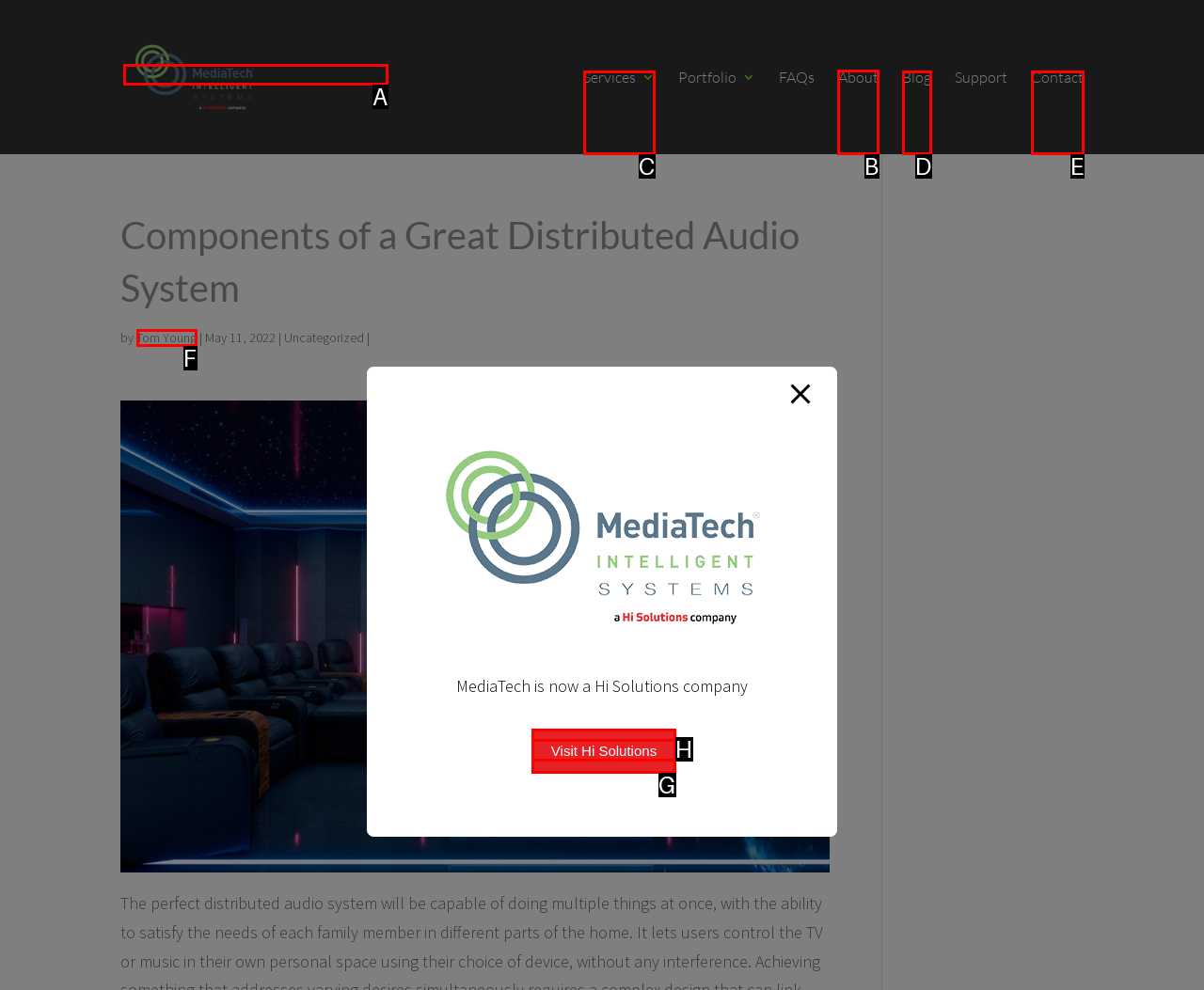Pick the option that should be clicked to perform the following task: learn about the company
Answer with the letter of the selected option from the available choices.

B